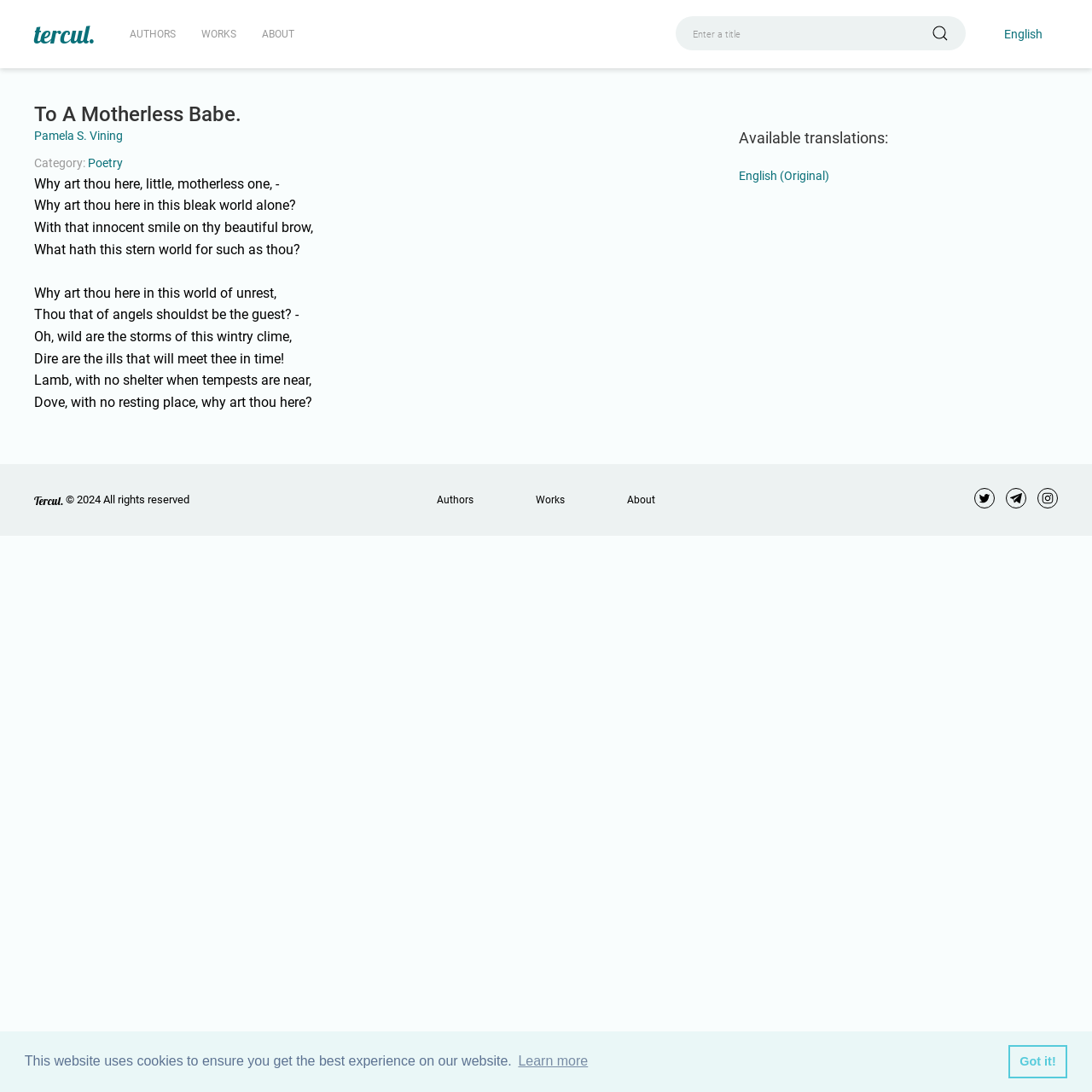Please determine the bounding box coordinates of the element to click in order to execute the following instruction: "search for a title". The coordinates should be four float numbers between 0 and 1, specified as [left, top, right, bottom].

[0.619, 0.015, 0.884, 0.046]